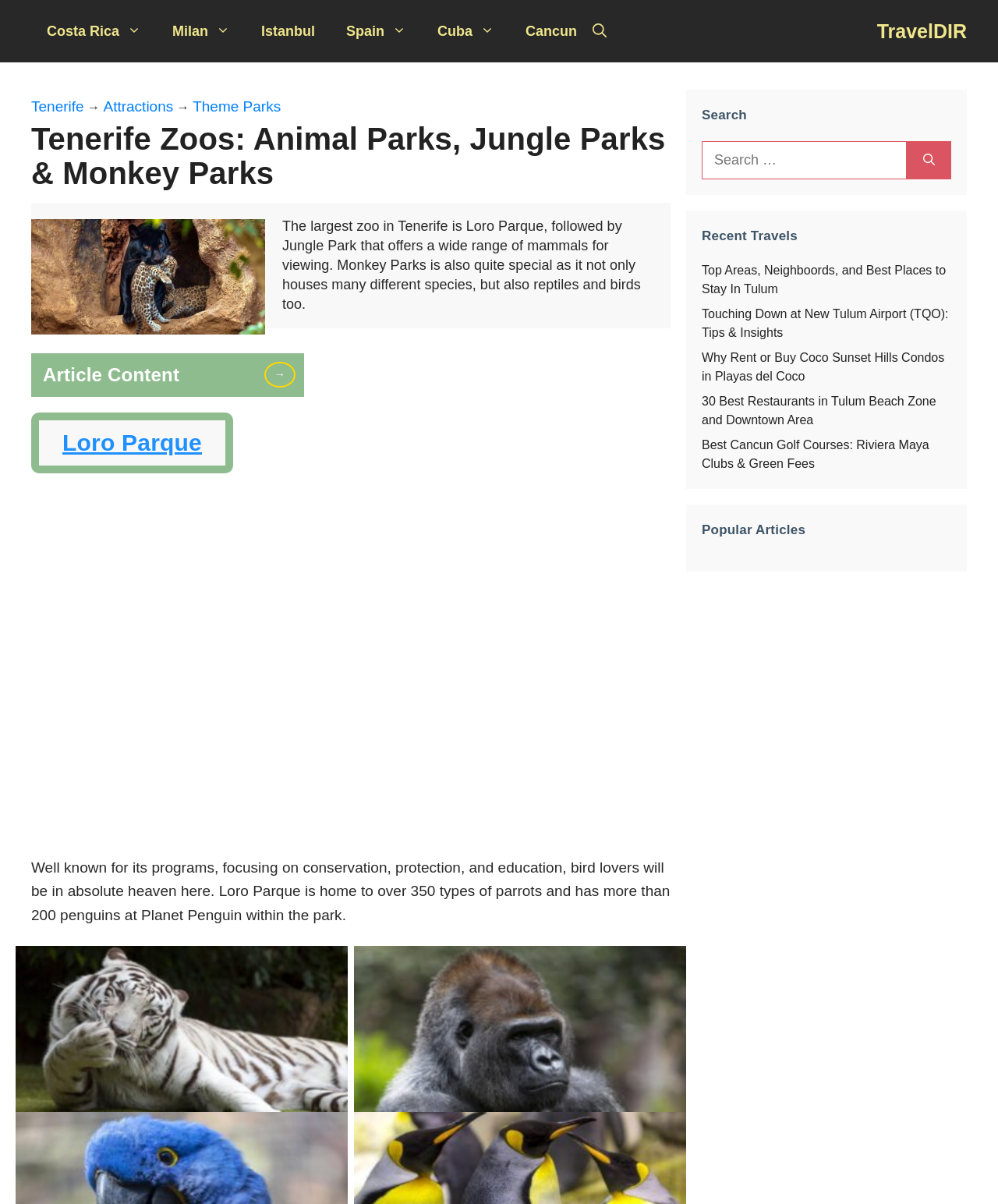Determine the primary headline of the webpage.

Tenerife Zoos: Animal Parks, Jungle Parks & Monkey Parks